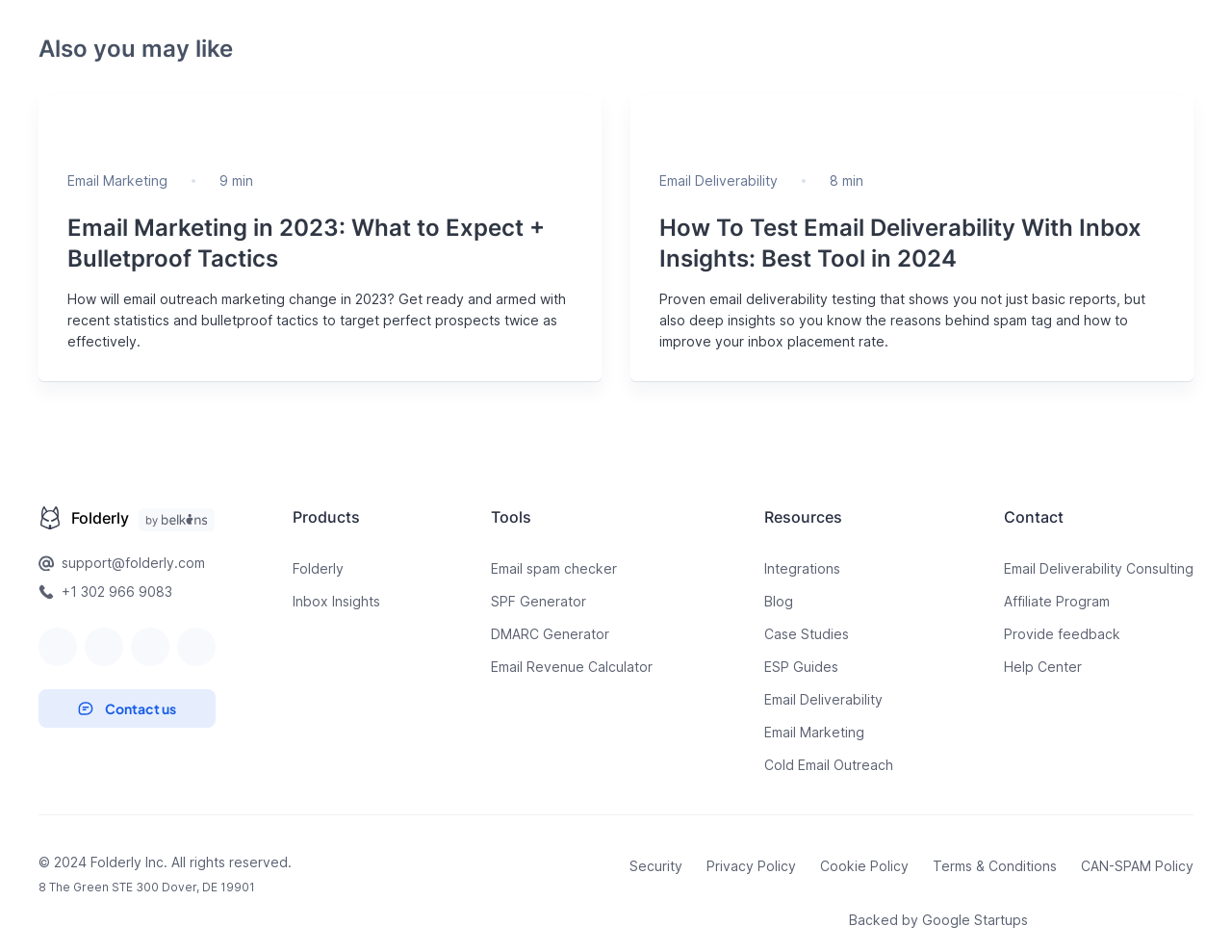Locate the bounding box coordinates of the clickable region to complete the following instruction: "Click the fourth link."

None